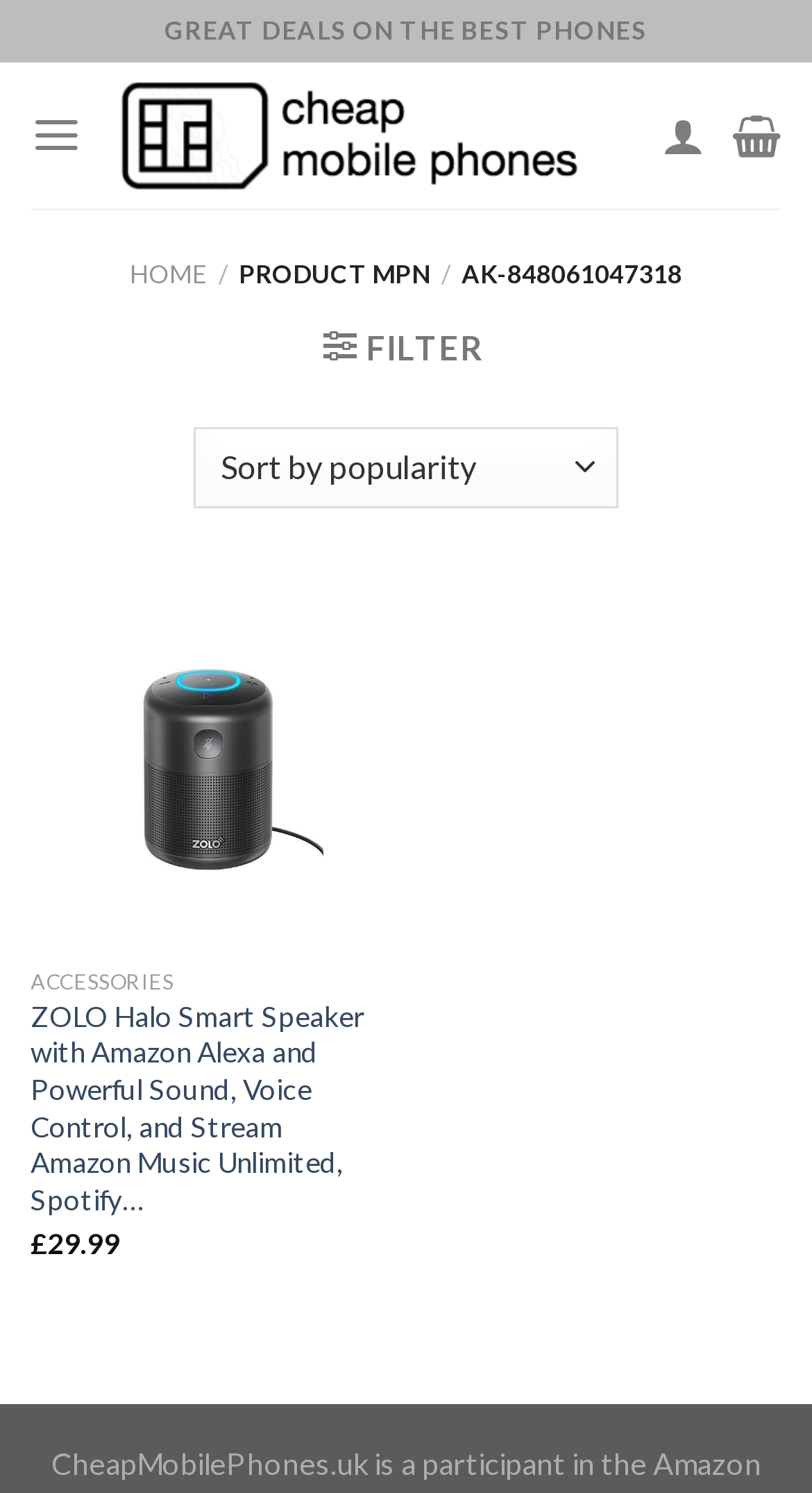Locate the bounding box of the UI element described in the following text: "title="My account"".

[0.815, 0.06, 0.867, 0.121]